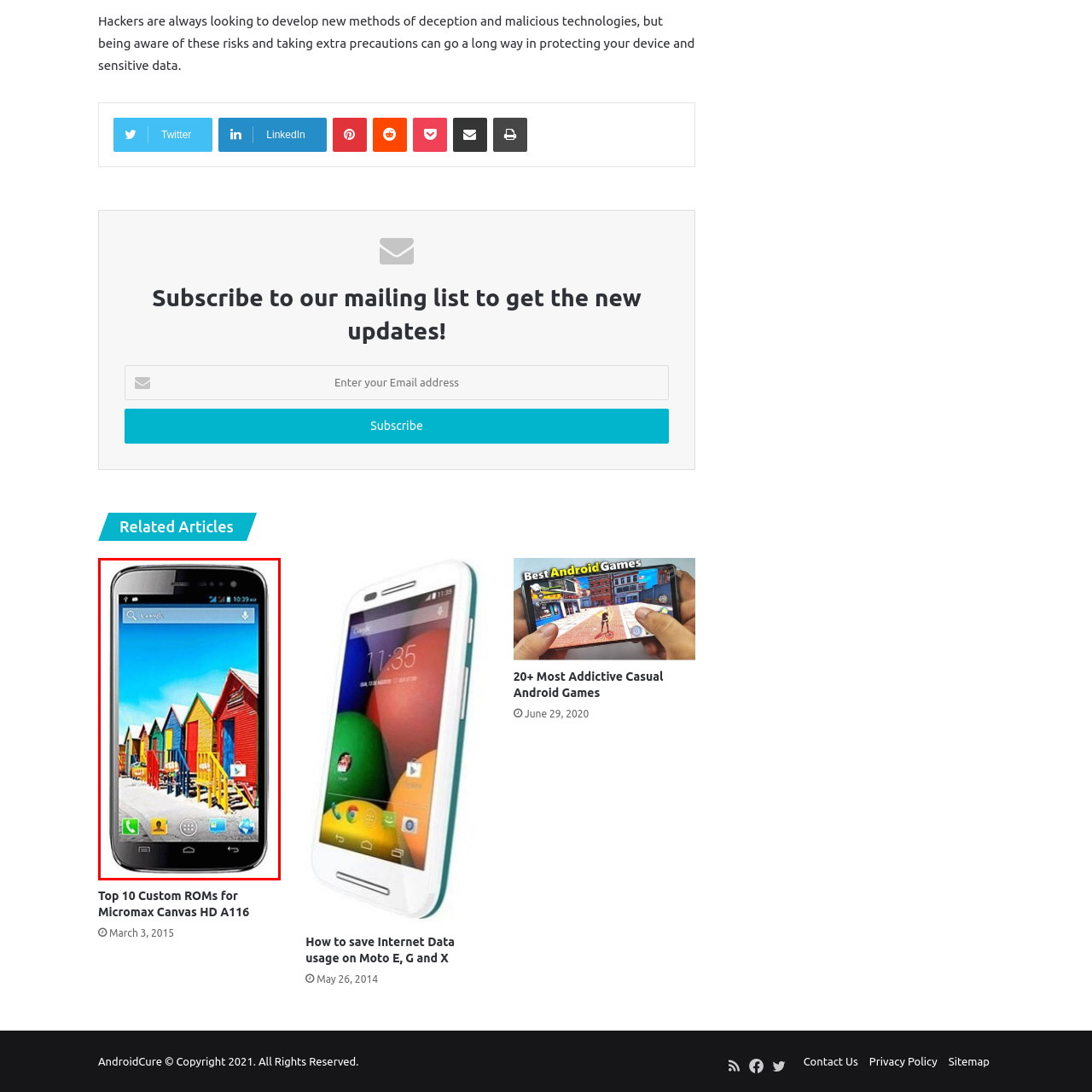What is the color of the sky in the background?
Inspect the image inside the red bounding box and answer the question with as much detail as you can.

The background of the image features a clear blue sky, which complements the vibrant colors of the beach huts and creates a sense of serenity and calmness.